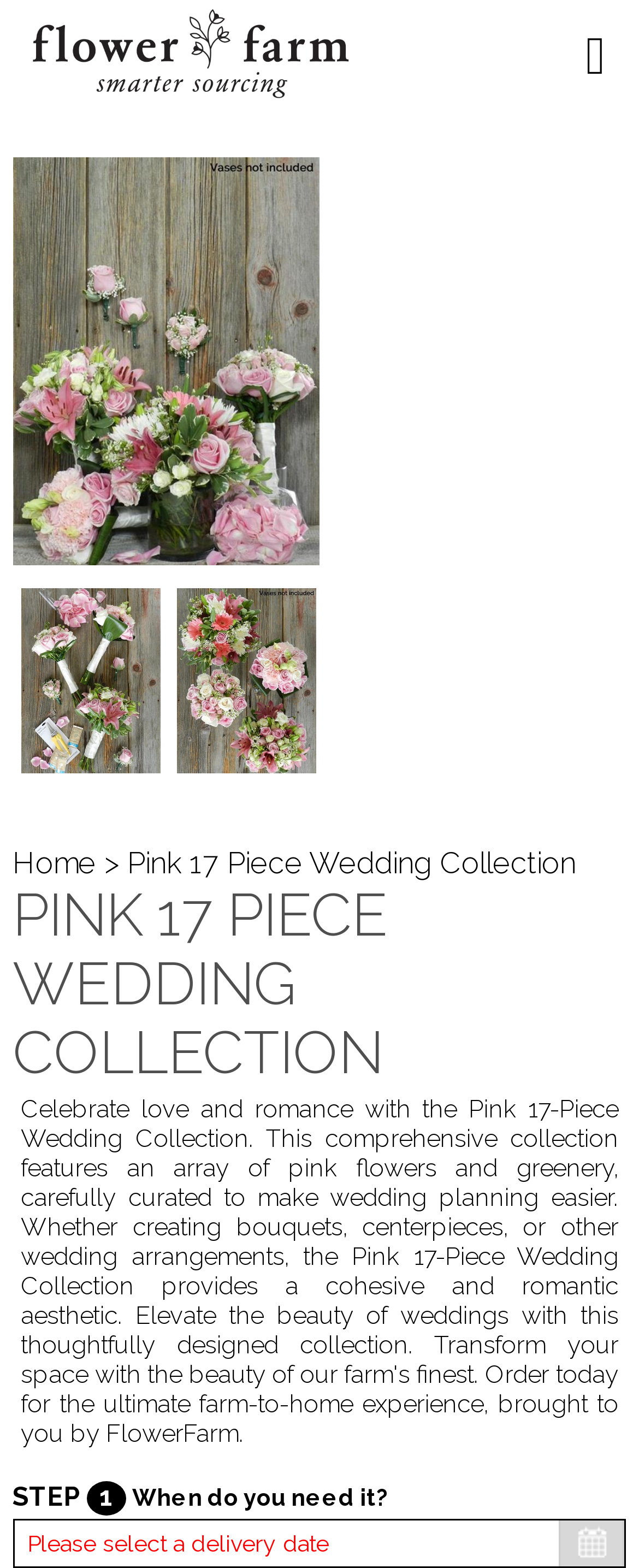Identify the bounding box for the given UI element using the description provided. Coordinates should be in the format (top-left x, top-left y, bottom-right x, bottom-right y) and must be between 0 and 1. Here is the description: title="FlowerFarm Wholesale Flowers"

[0.04, 0.056, 0.555, 0.078]